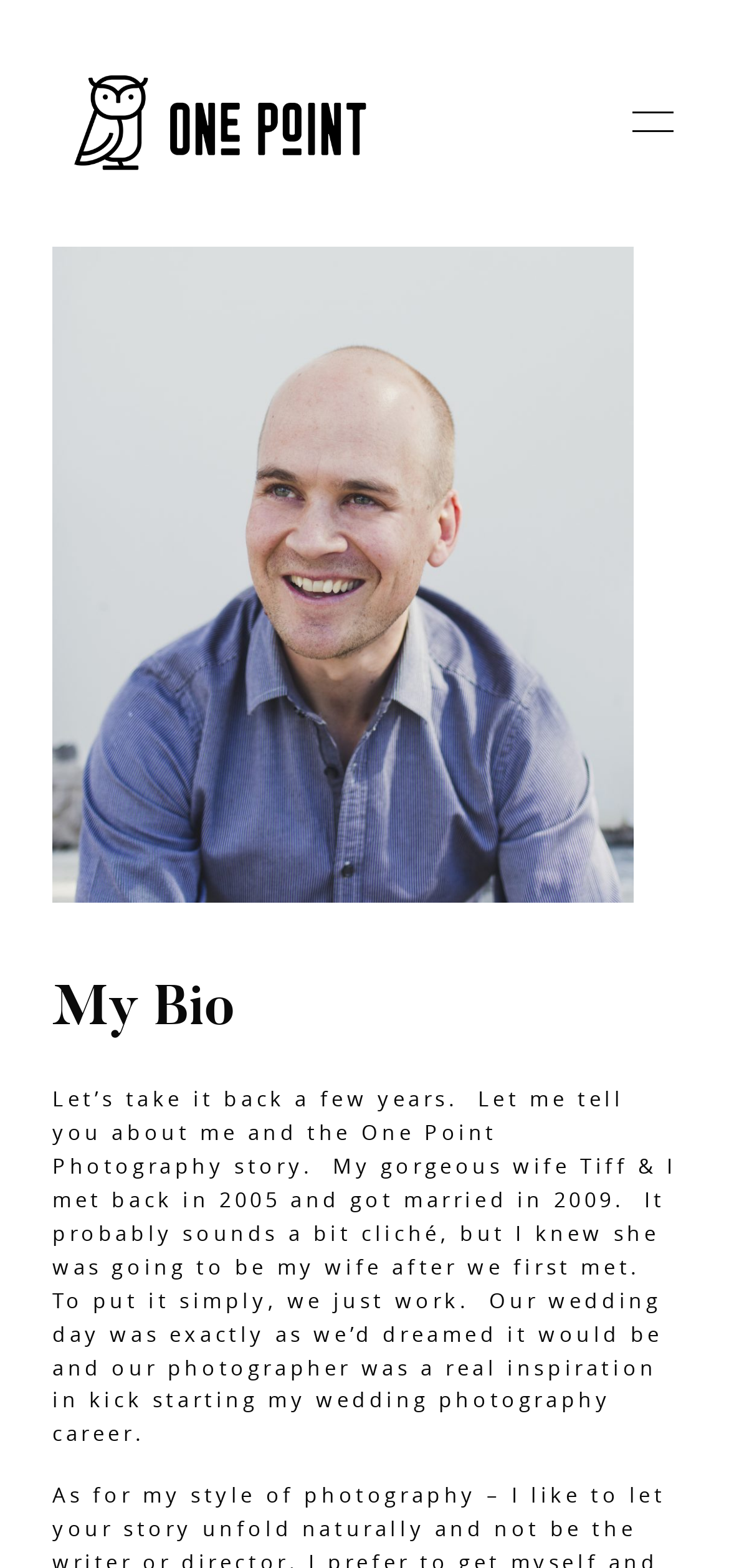Please locate the bounding box coordinates for the element that should be clicked to achieve the following instruction: "search for something". Ensure the coordinates are given as four float numbers between 0 and 1, i.e., [left, top, right, bottom].

[0.115, 0.588, 0.831, 0.672]